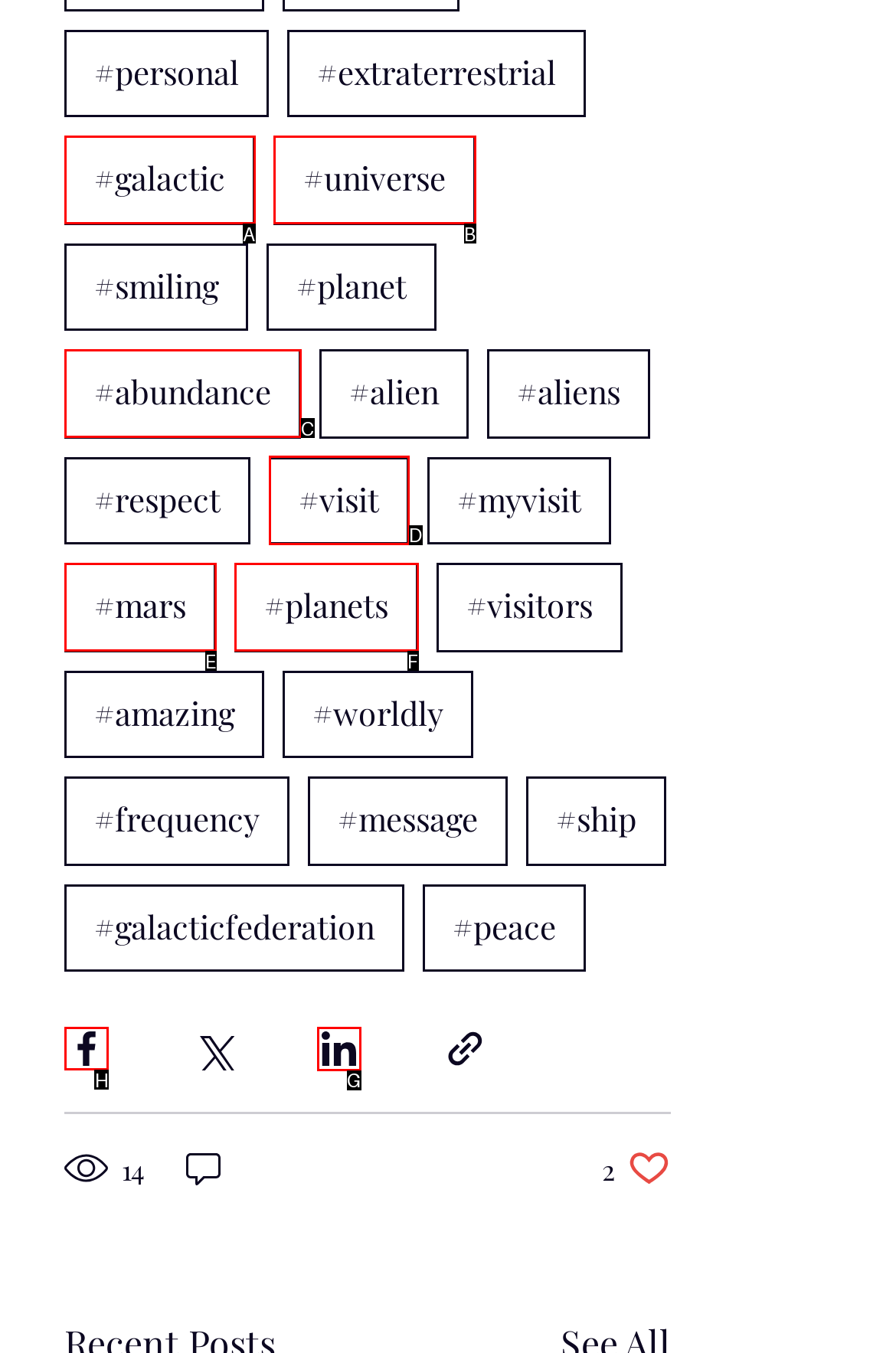Select the appropriate HTML element to click for the following task: Share via Facebook
Answer with the letter of the selected option from the given choices directly.

H